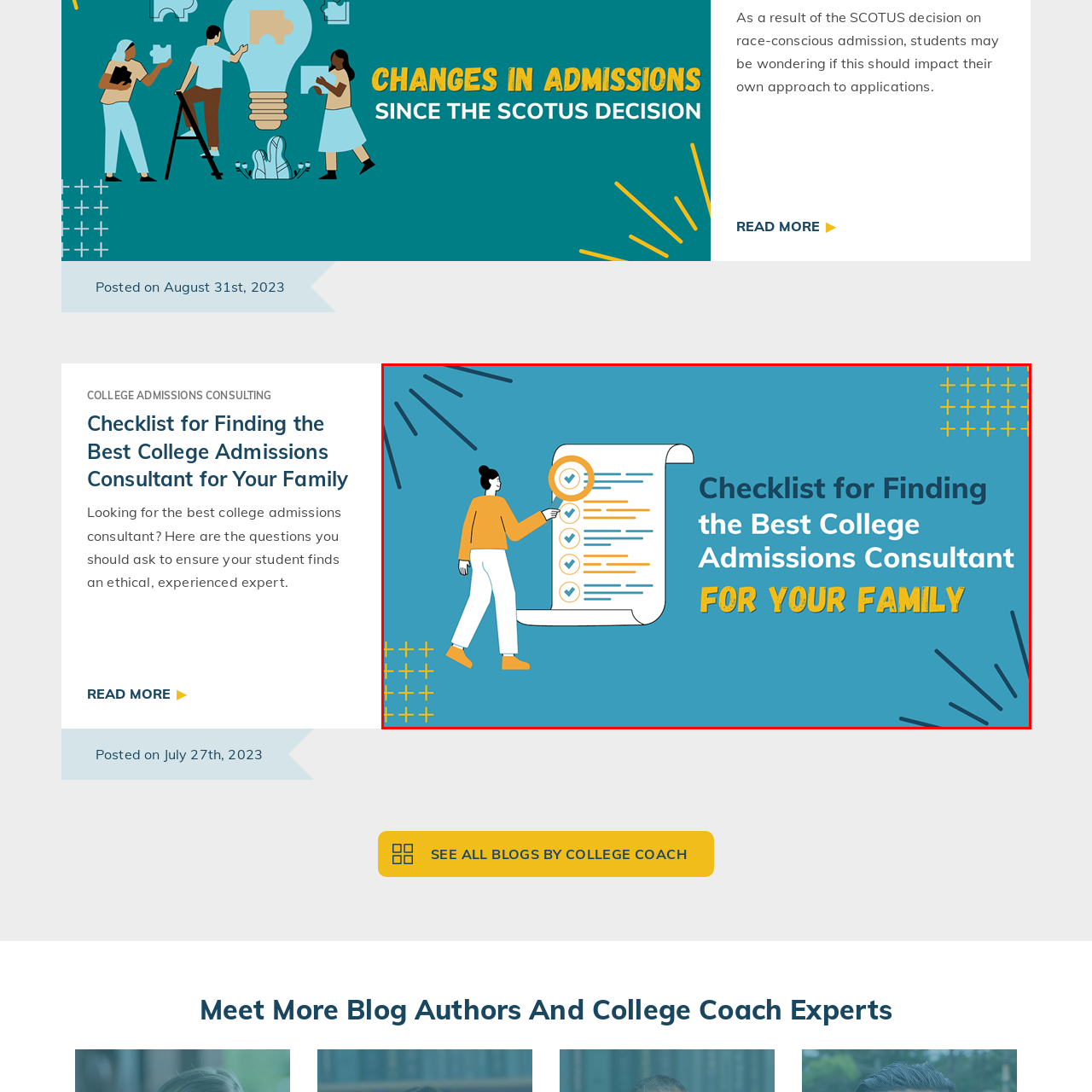Explain in detail what is depicted in the image enclosed by the red boundary.

In this vibrant and engaging graphic, a well-dressed individual is thoughtfully pointing at a large checklist, which is illustrated prominently in the center. This checklist is designed to guide families in finding the best college admissions consultant, a crucial resource for students navigating the college application process. The background is a lively blue, complemented by playful yellow accents and geometric patterns, enhancing the overall appeal of the image. The text highlights the checklist's purpose, specifically catering to family needs, thus addressing parents' concerns about securing ethical and experienced guidance in the admissions journey. This visual encapsulates essential advice for families looking to make informed decisions during this pivotal time.